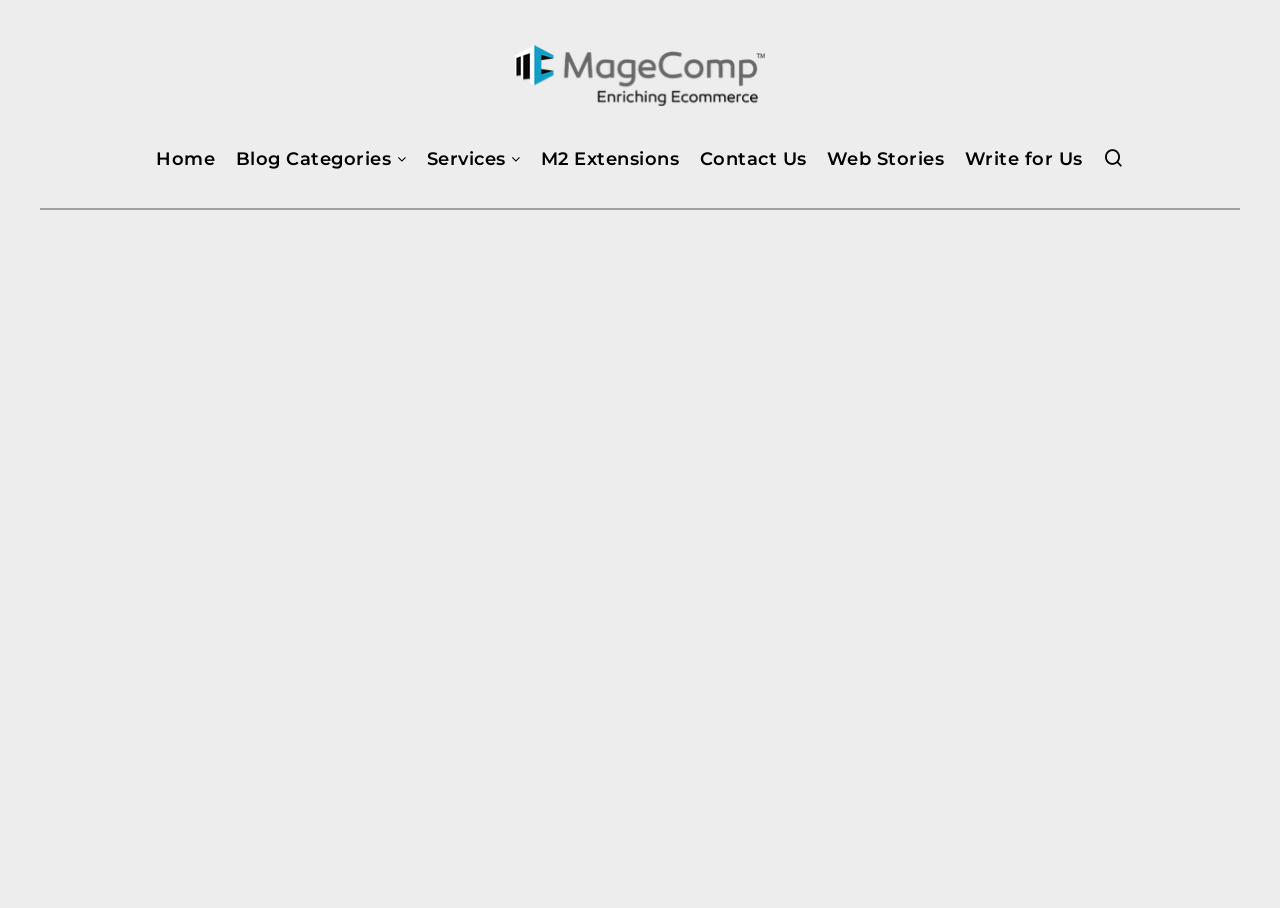What is the name of the blog?
Answer the question with a single word or phrase derived from the image.

MageComp Magento Blog